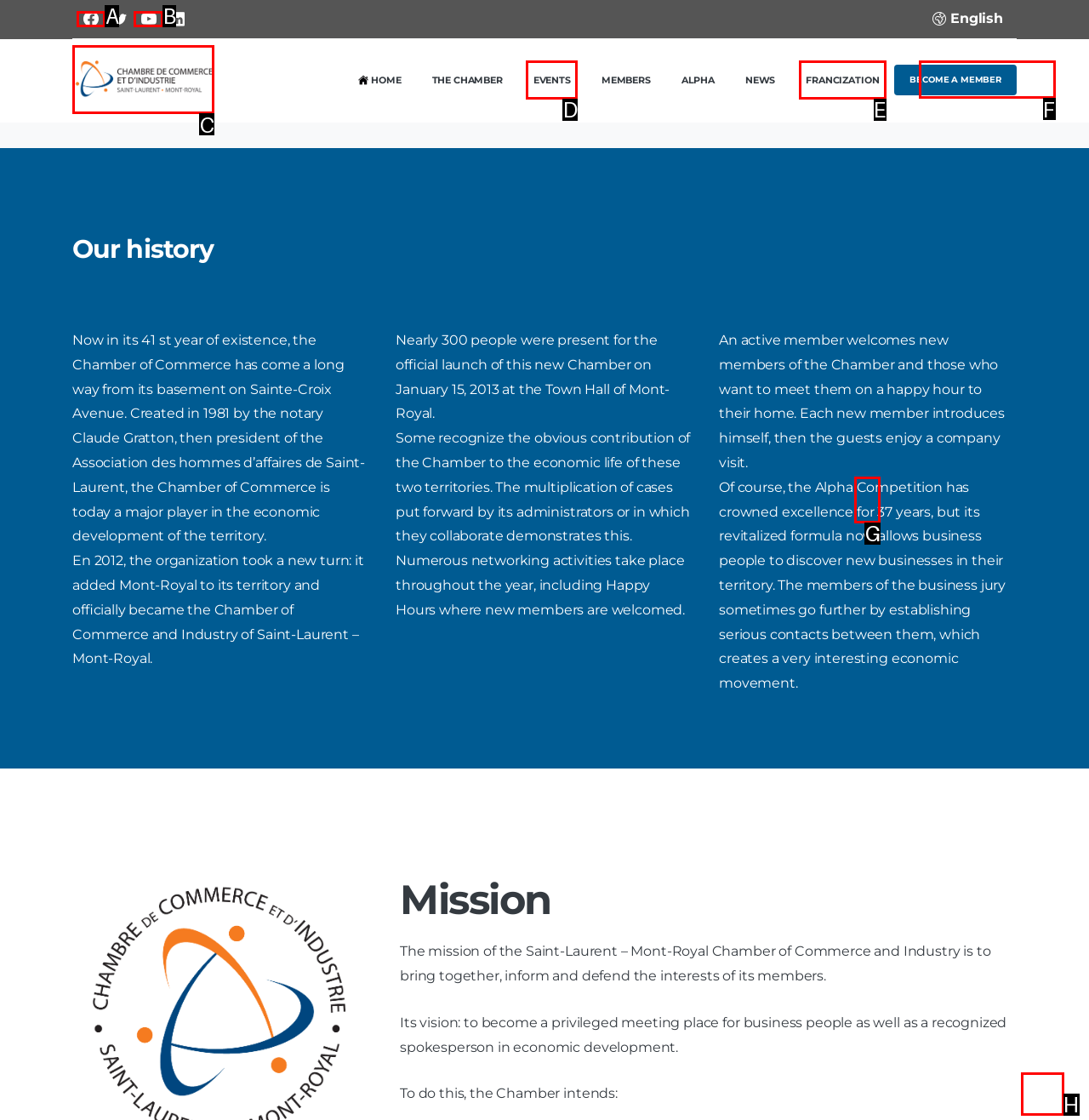Select the option that corresponds to the description: parent_node: English title="Go to top"
Respond with the letter of the matching choice from the options provided.

H